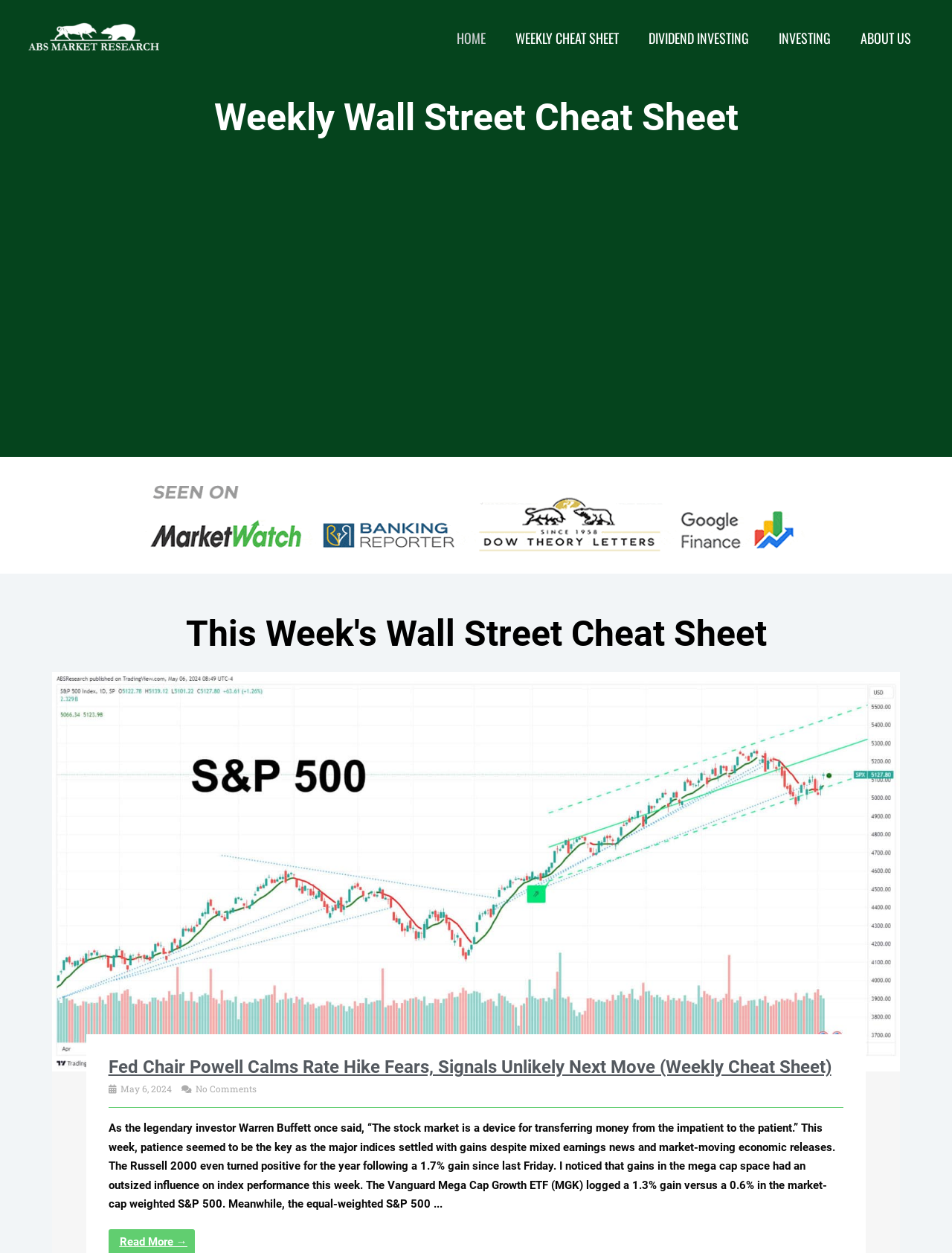What is the topic of the article below the heading 'This Week's Wall Street Cheat Sheet'?
Please give a detailed answer to the question using the information shown in the image.

I found the answer by looking at the heading 'This Week's Wall Street Cheat Sheet' and then reading the text below it, which mentions 'Fed Chair Powell Calms Rate Hike Fears, Signals Unlikely Next Move'.